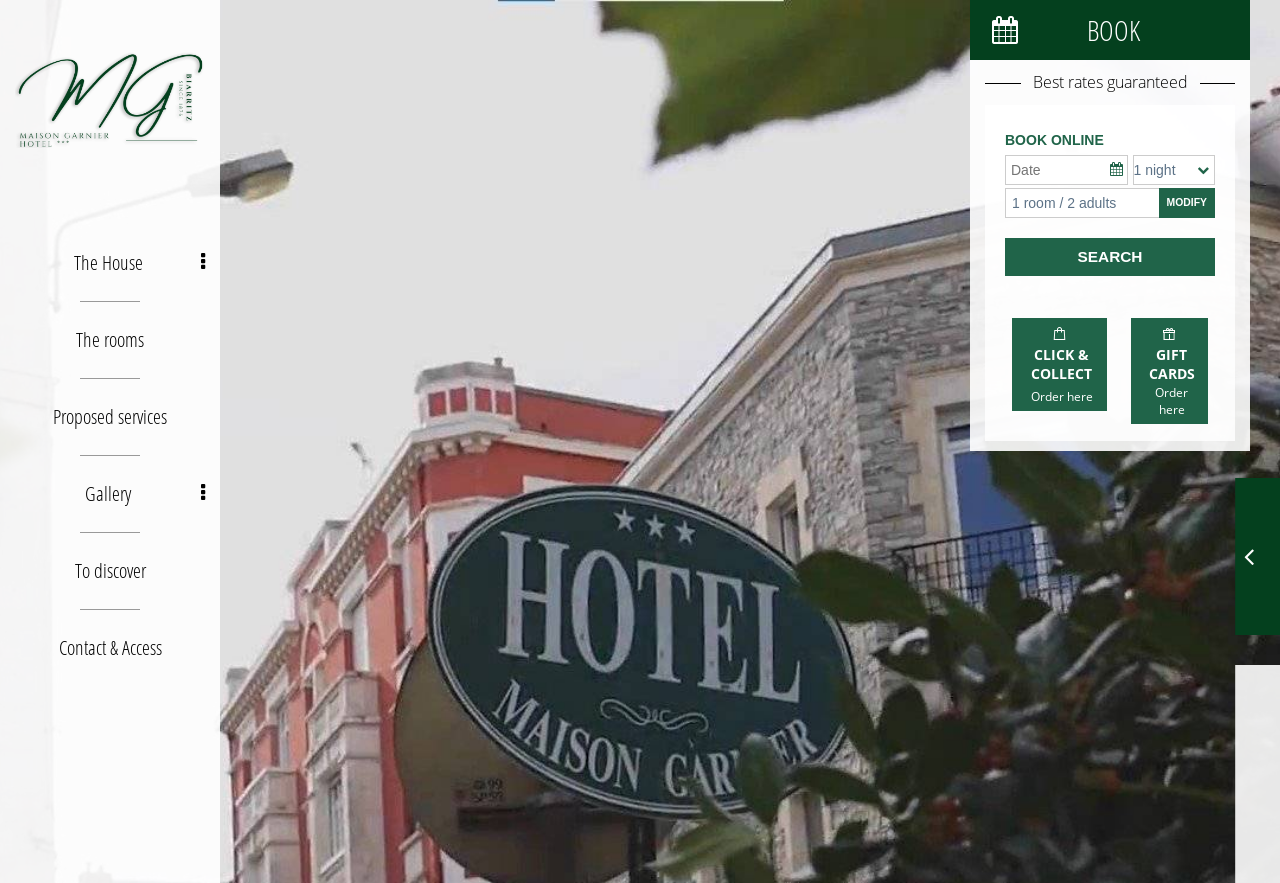How many links are there in the navigation menu?
Answer briefly with a single word or phrase based on the image.

5